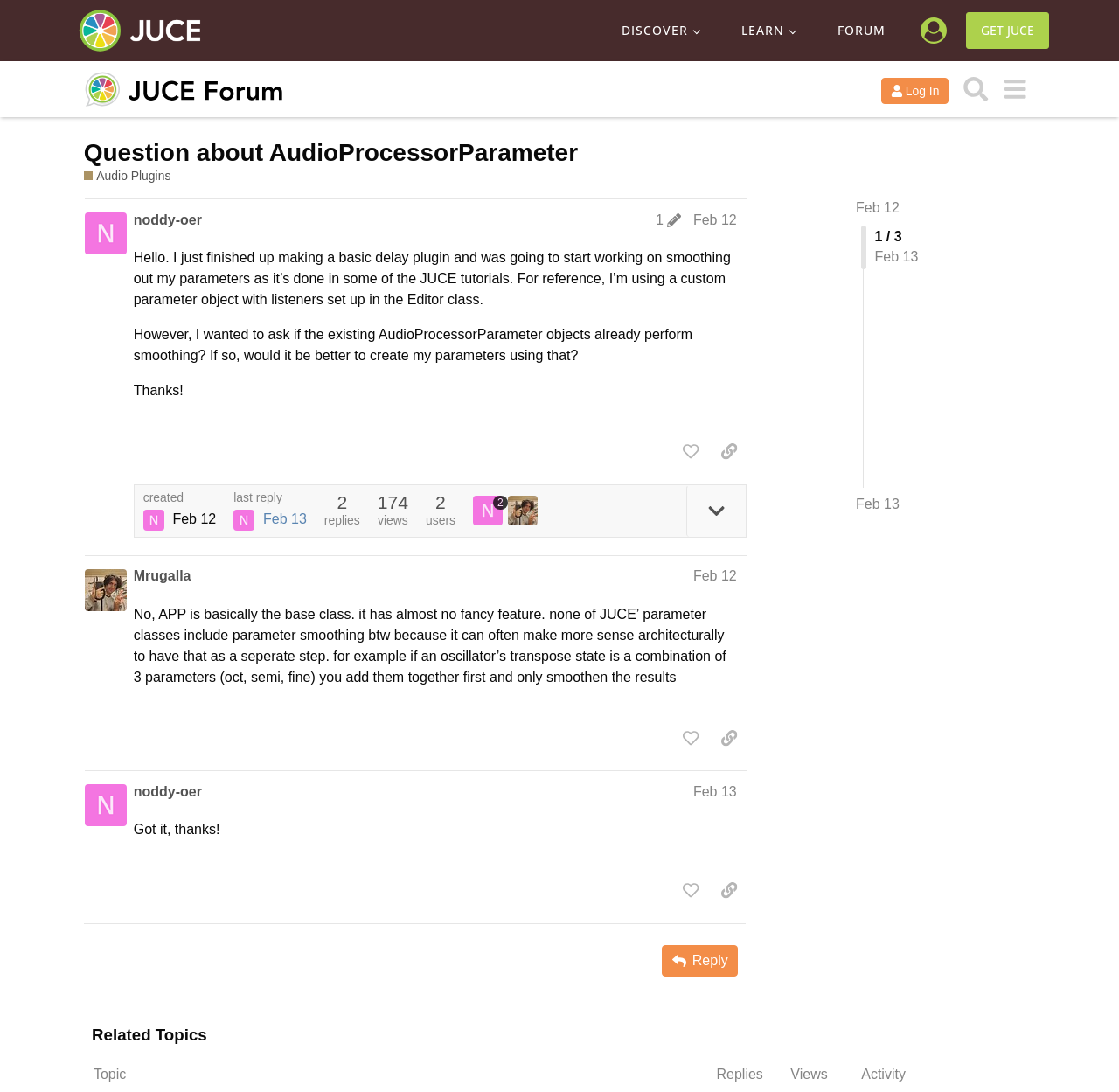What is the topic of the question being discussed?
Provide a well-explained and detailed answer to the question.

The topic of the question being discussed is AudioProcessorParameter, which is a class in JUCE, a framework for building cross-platform audio plugins and applications.